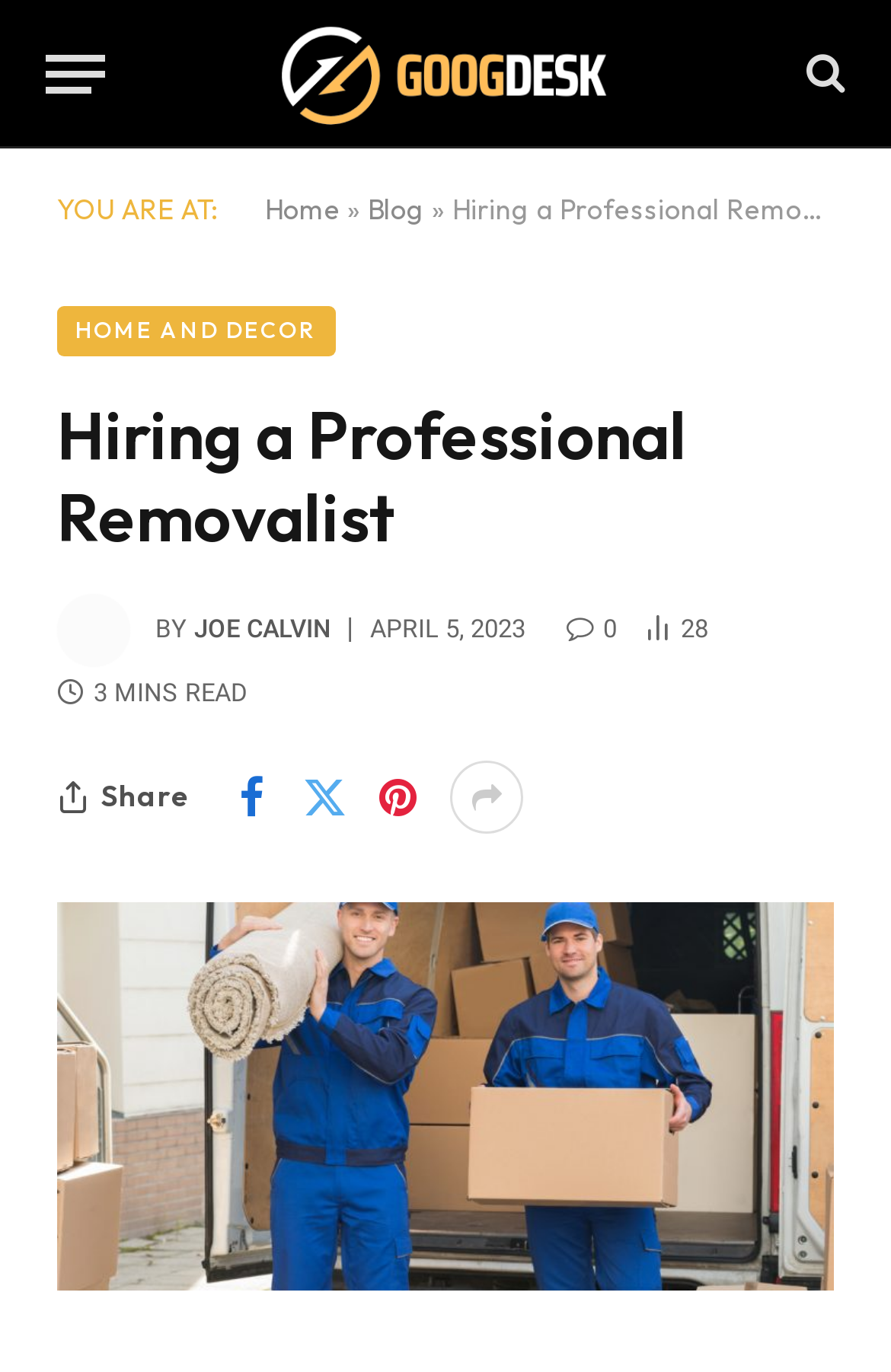Can you identify the bounding box coordinates of the clickable region needed to carry out this instruction: 'Log in to your account'? The coordinates should be four float numbers within the range of 0 to 1, stated as [left, top, right, bottom].

None